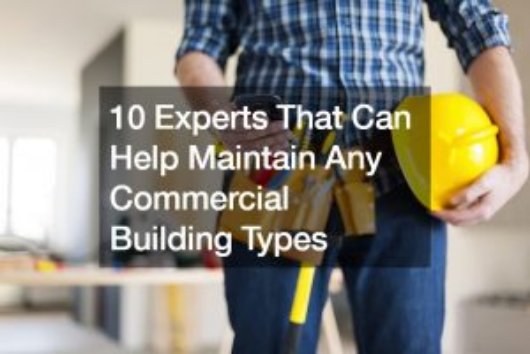Paint a vivid picture with your words by describing the image in detail.

The image features a professional holding construction tools and a bright yellow hard hat, set against a backdrop that suggests an industrial or renovation space. Overlaying the image is a bold, white text that reads, "10 Experts That Can Help Maintain Any Commercial Building Types." This caption signifies the importance of specialized knowledge in maintaining various types of commercial buildings, highlighting a focus on expert assistance in the construction or facilities management sector. The combination of the visual elements and the text conveys a message of readiness and professionalism in the context of building maintenance and management.